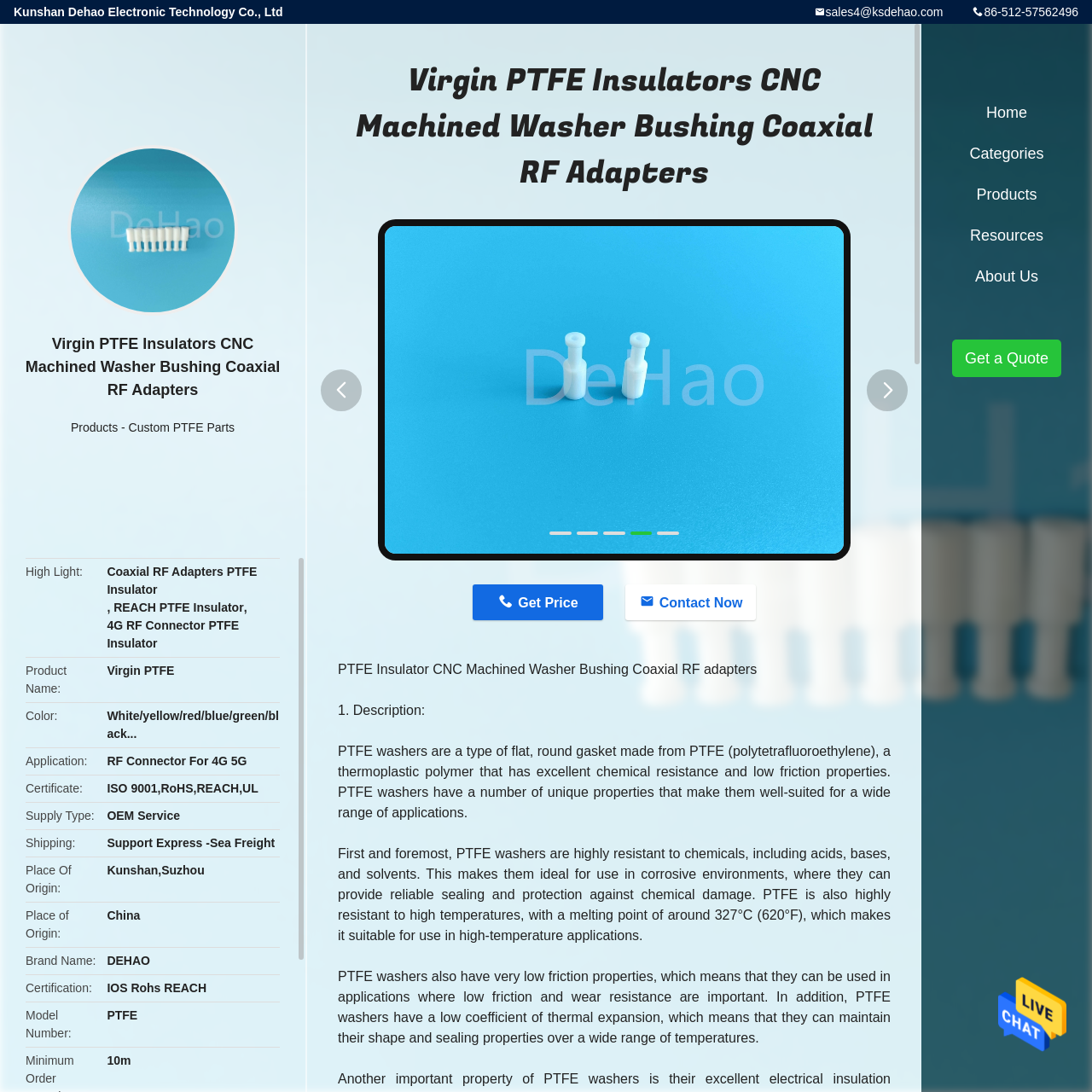Find and specify the bounding box coordinates that correspond to the clickable region for the instruction: "Send a message".

[0.914, 0.891, 0.977, 0.971]